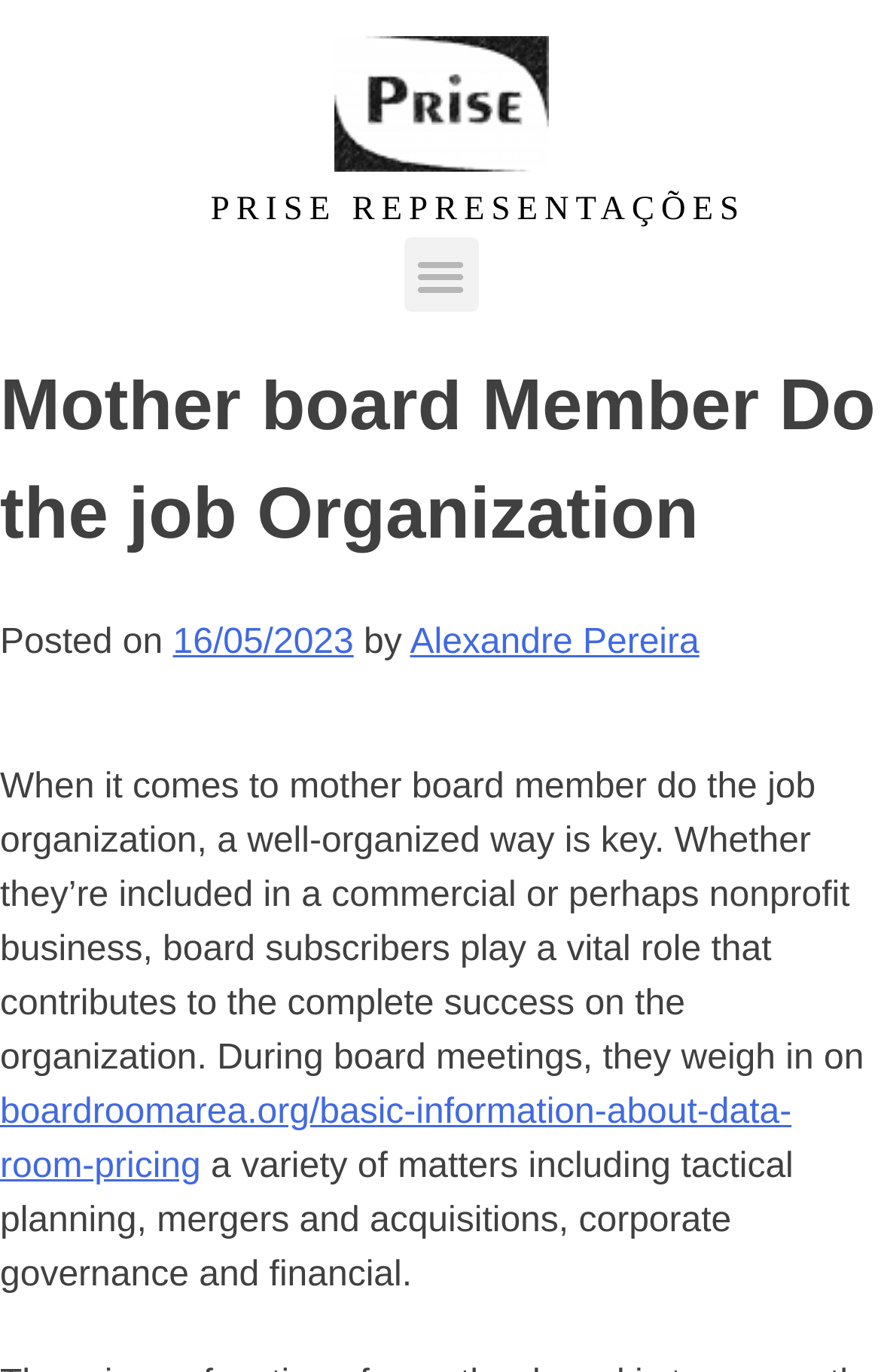What is the author of the post?
Using the image as a reference, give a one-word or short phrase answer.

Alexandre Pereira